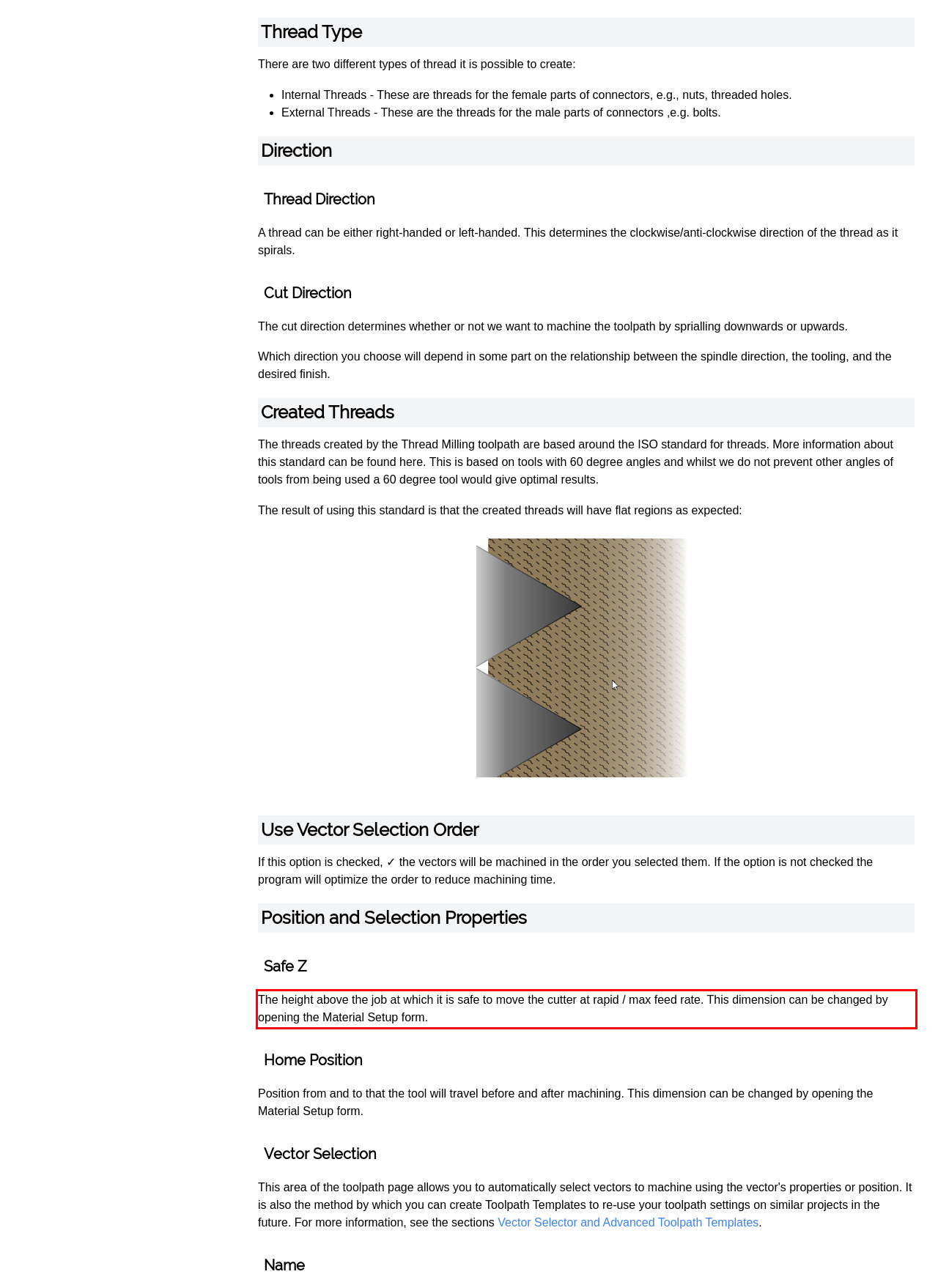You are given a screenshot with a red rectangle. Identify and extract the text within this red bounding box using OCR.

The height above the job at which it is safe to move the cutter at rapid / max feed rate. This dimension can be changed by opening the Material Setup form.